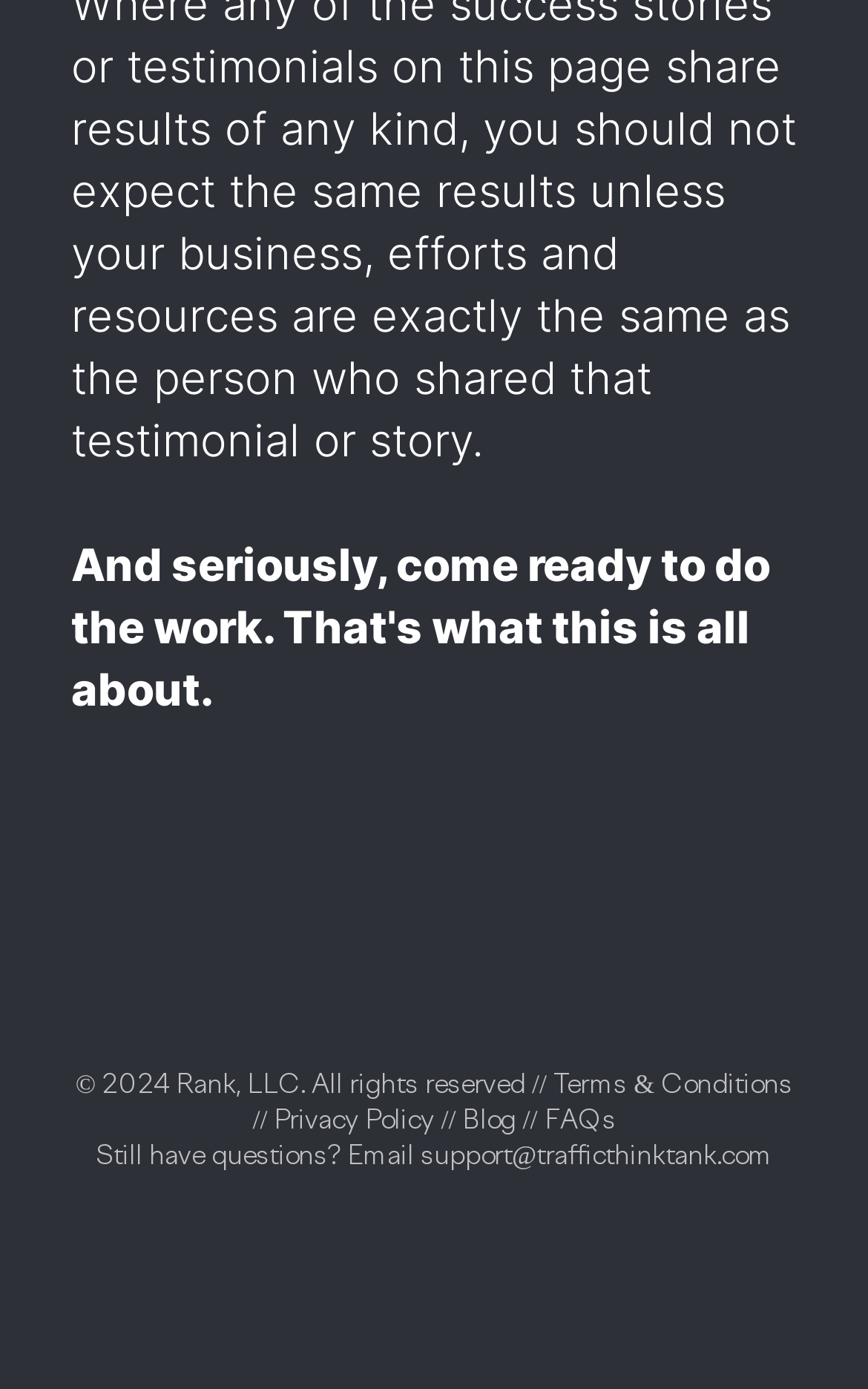What is the email address for support?
Please answer the question with a single word or phrase, referencing the image.

support@trafficthinktank.com